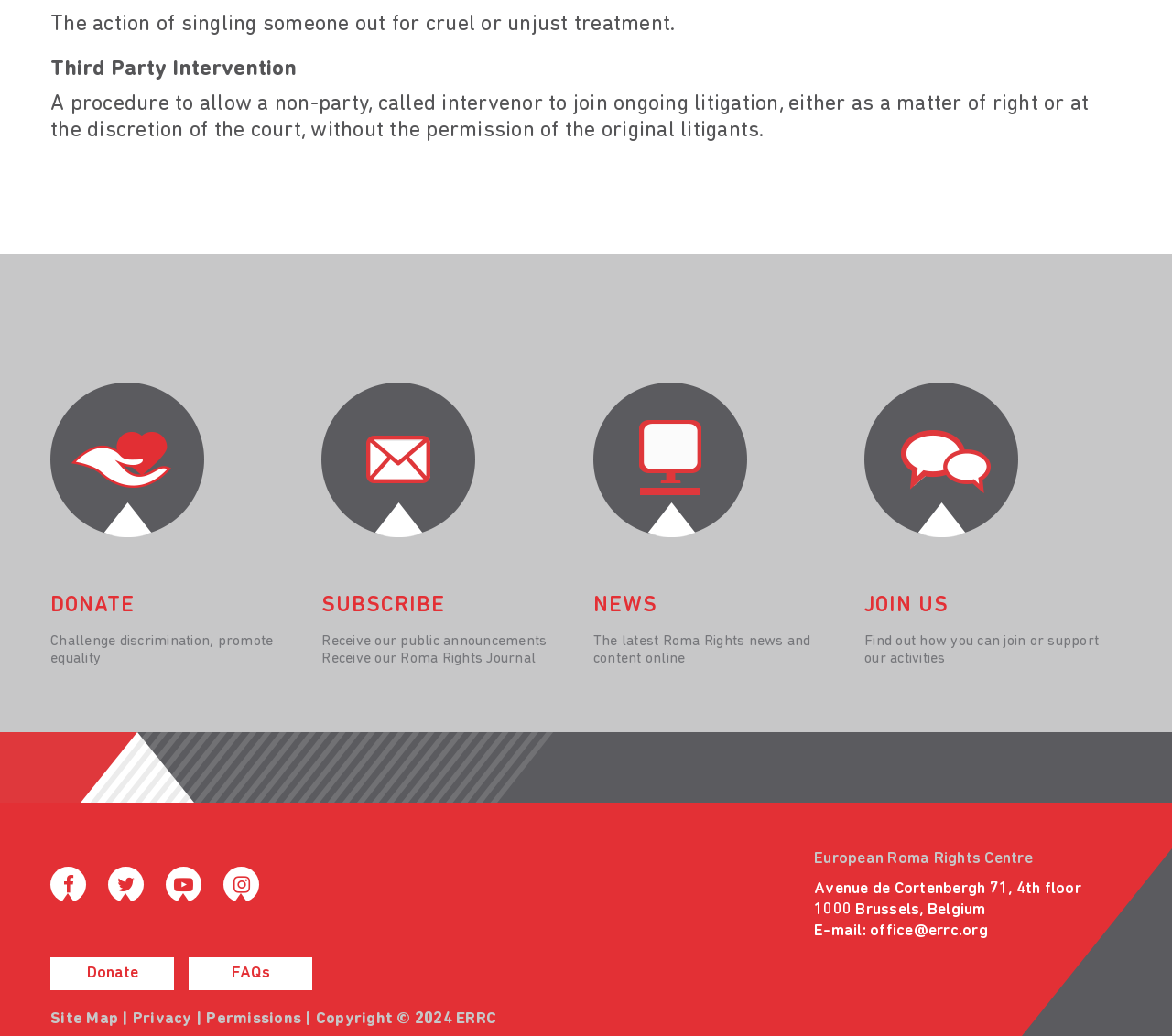Locate the bounding box of the UI element defined by this description: "Privacy". The coordinates should be given as four float numbers between 0 and 1, formatted as [left, top, right, bottom].

[0.113, 0.975, 0.164, 0.992]